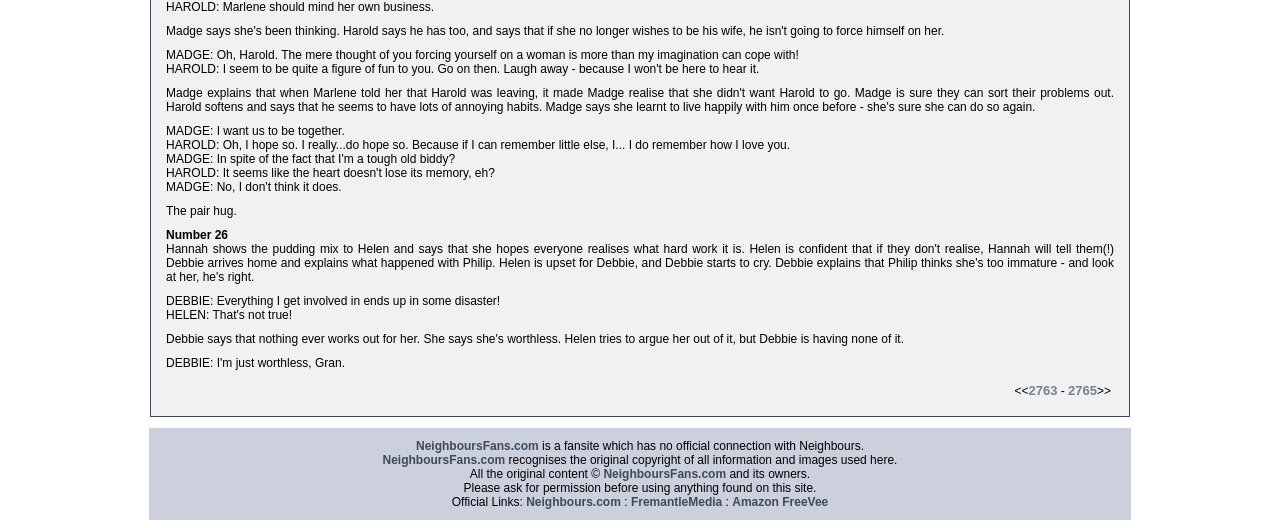Please identify the bounding box coordinates of the region to click in order to complete the task: "Click on link 2763". The coordinates must be four float numbers between 0 and 1, specified as [left, top, right, bottom].

[0.803, 0.726, 0.826, 0.754]